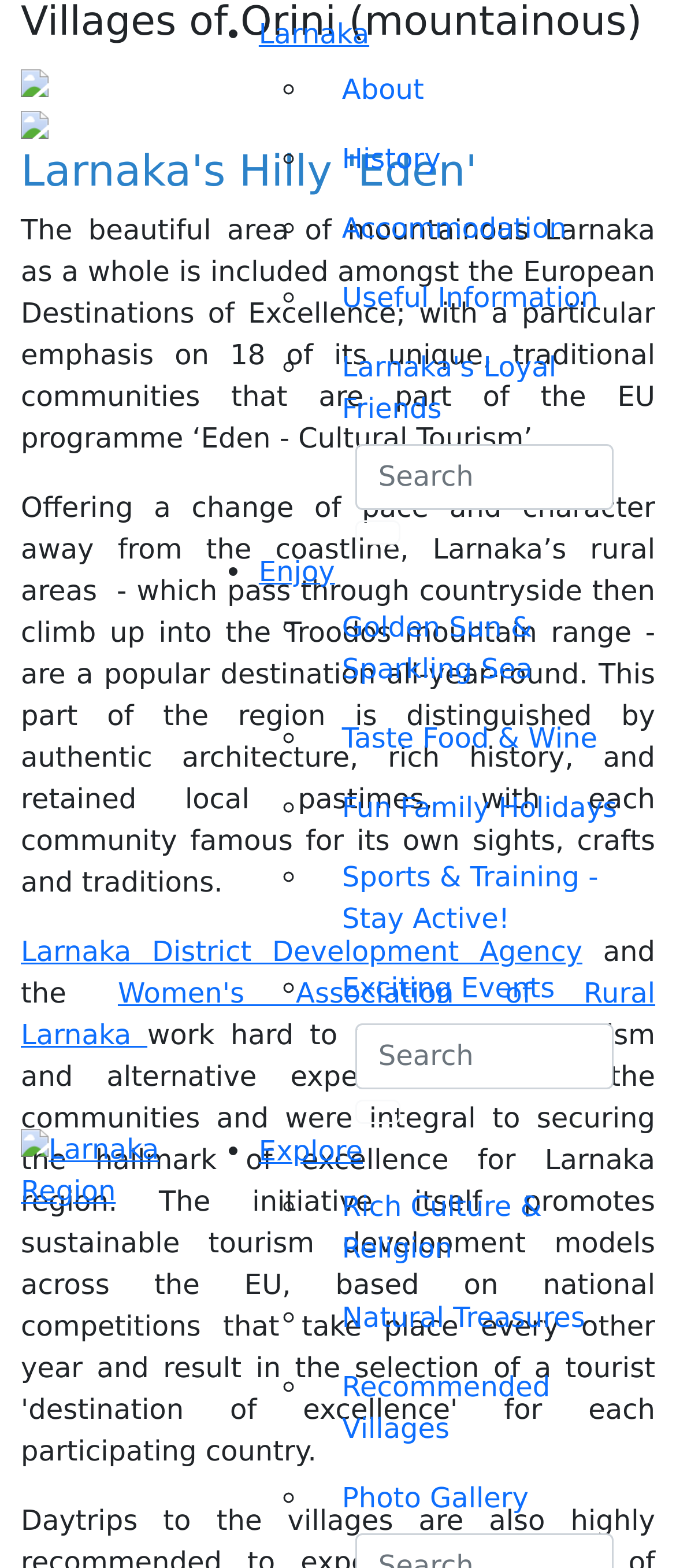Please identify the bounding box coordinates of the element's region that I should click in order to complete the following instruction: "Click on Larnaka Region". The bounding box coordinates consist of four float numbers between 0 and 1, i.e., [left, top, right, bottom].

[0.031, 0.72, 0.301, 0.773]